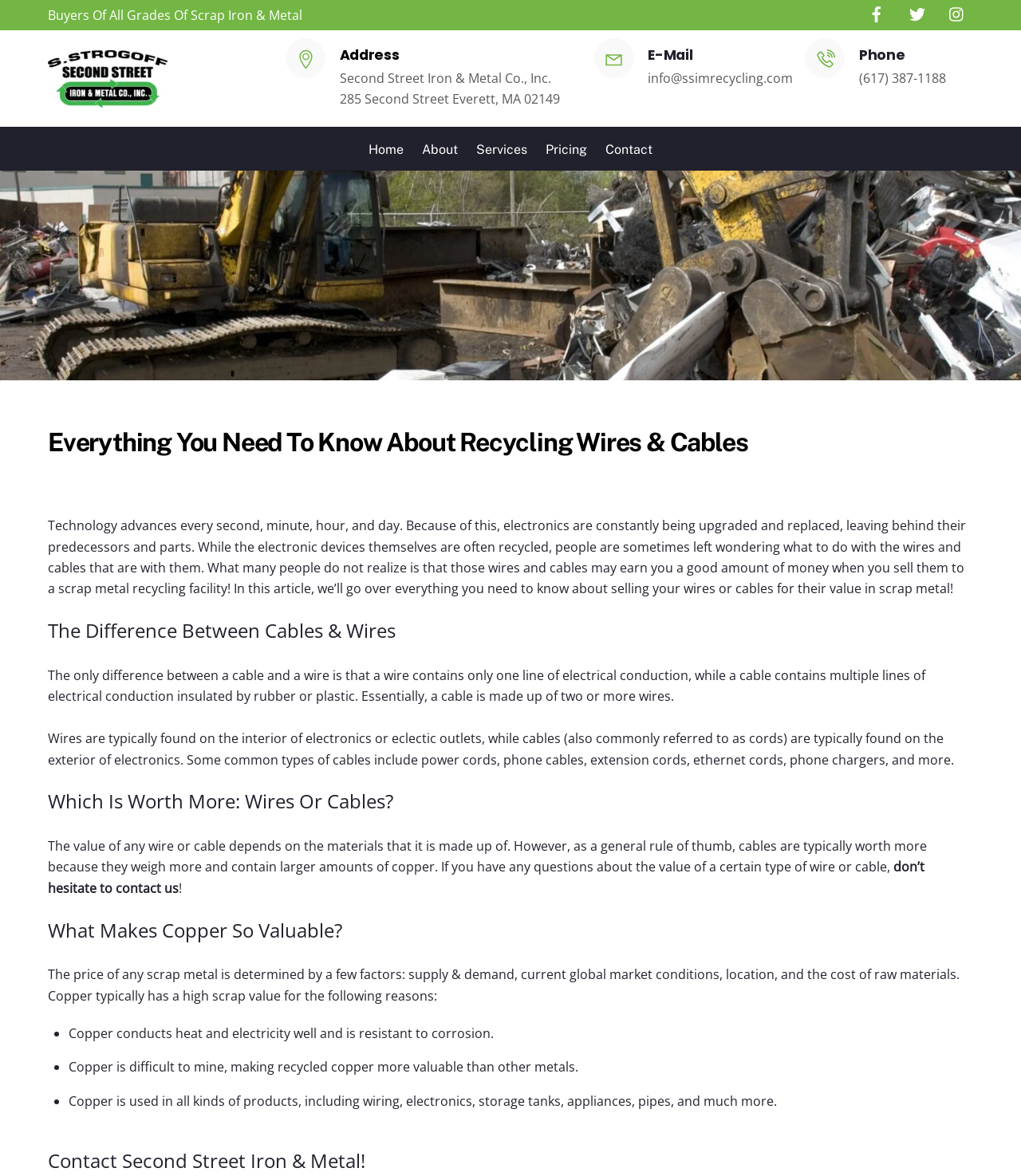Why is copper valuable?
Answer the question with a single word or phrase derived from the image.

It conducts heat and electricity well, is resistant to corrosion, and is difficult to mine